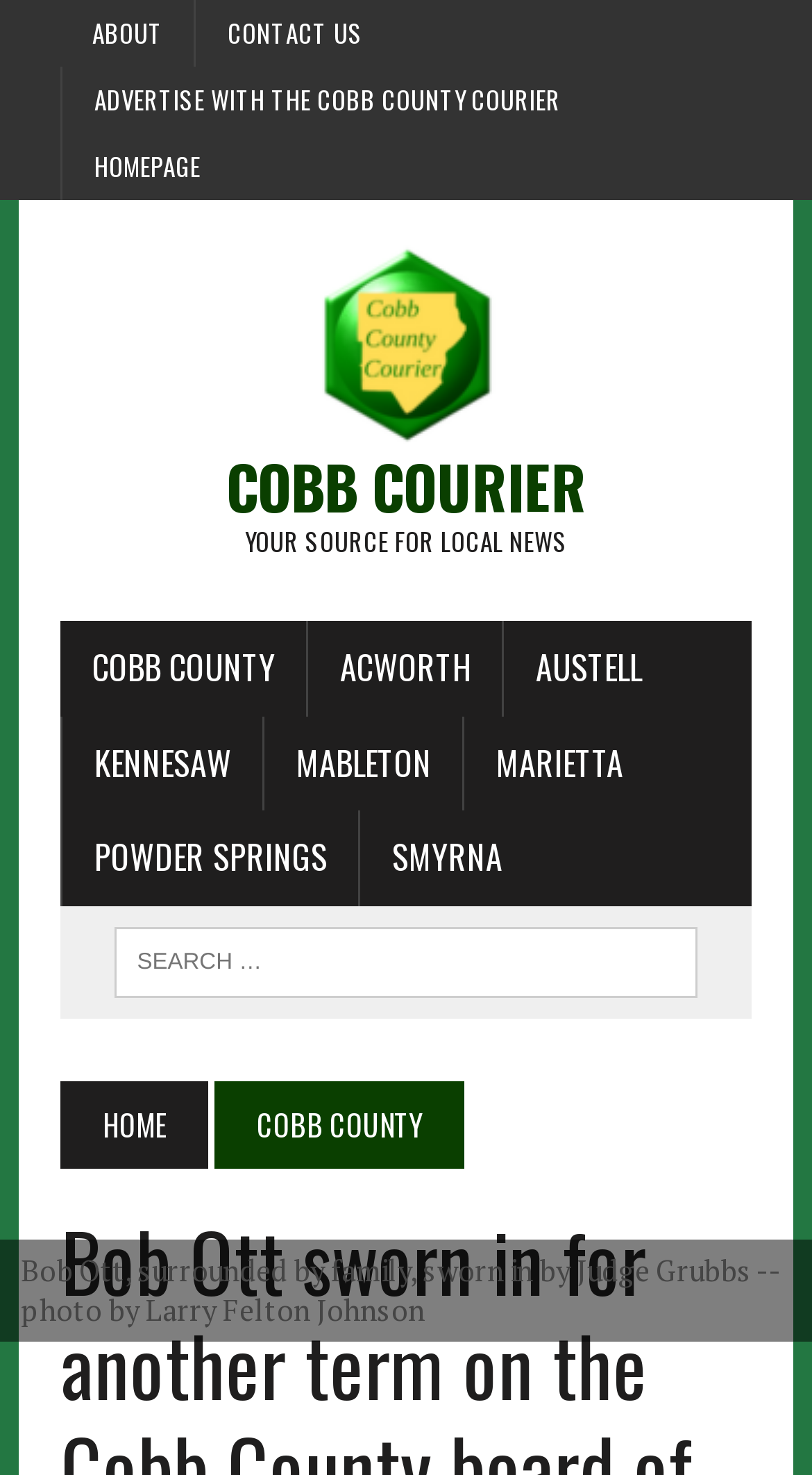Indicate the bounding box coordinates of the element that must be clicked to execute the instruction: "visit homepage". The coordinates should be given as four float numbers between 0 and 1, i.e., [left, top, right, bottom].

[0.078, 0.09, 0.285, 0.136]